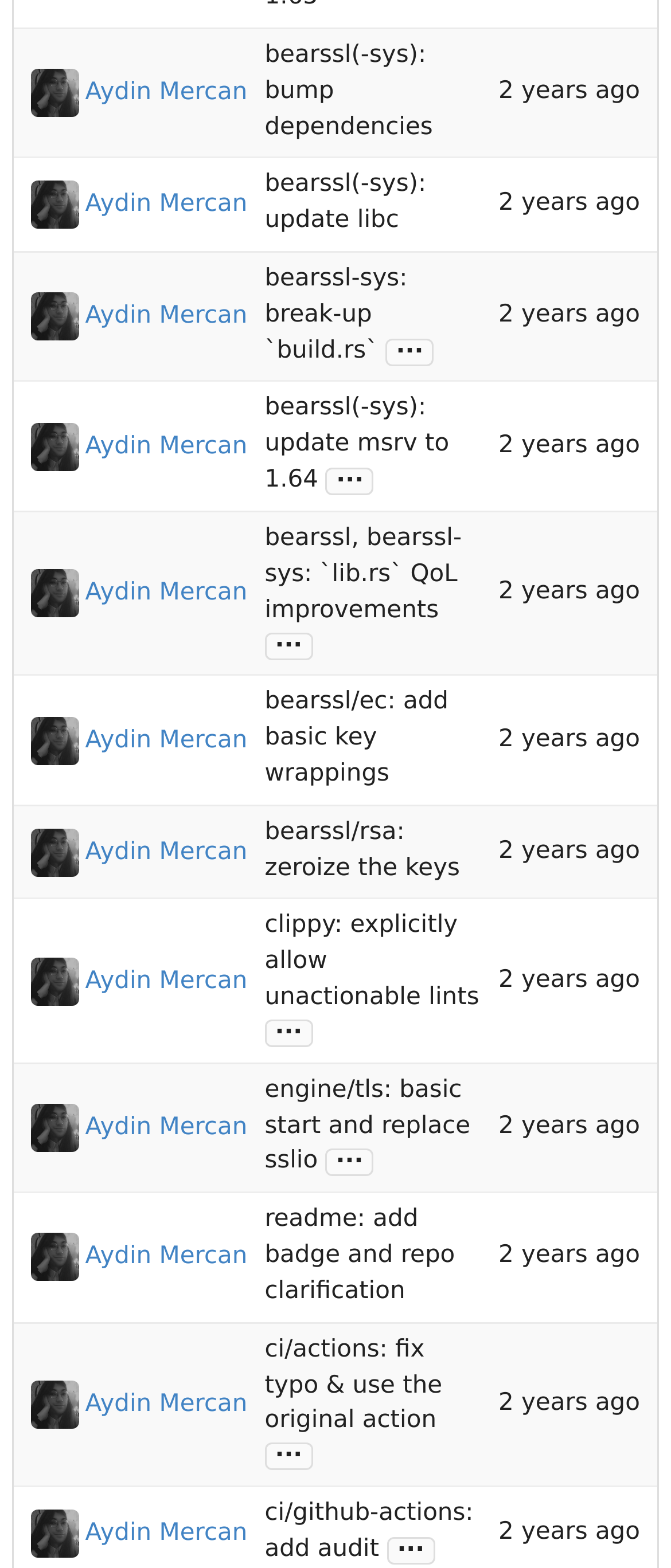Extract the bounding box of the UI element described as: "bearssl, bearssl-sys: `lib.rs` QoL improvements".

[0.394, 0.334, 0.688, 0.398]